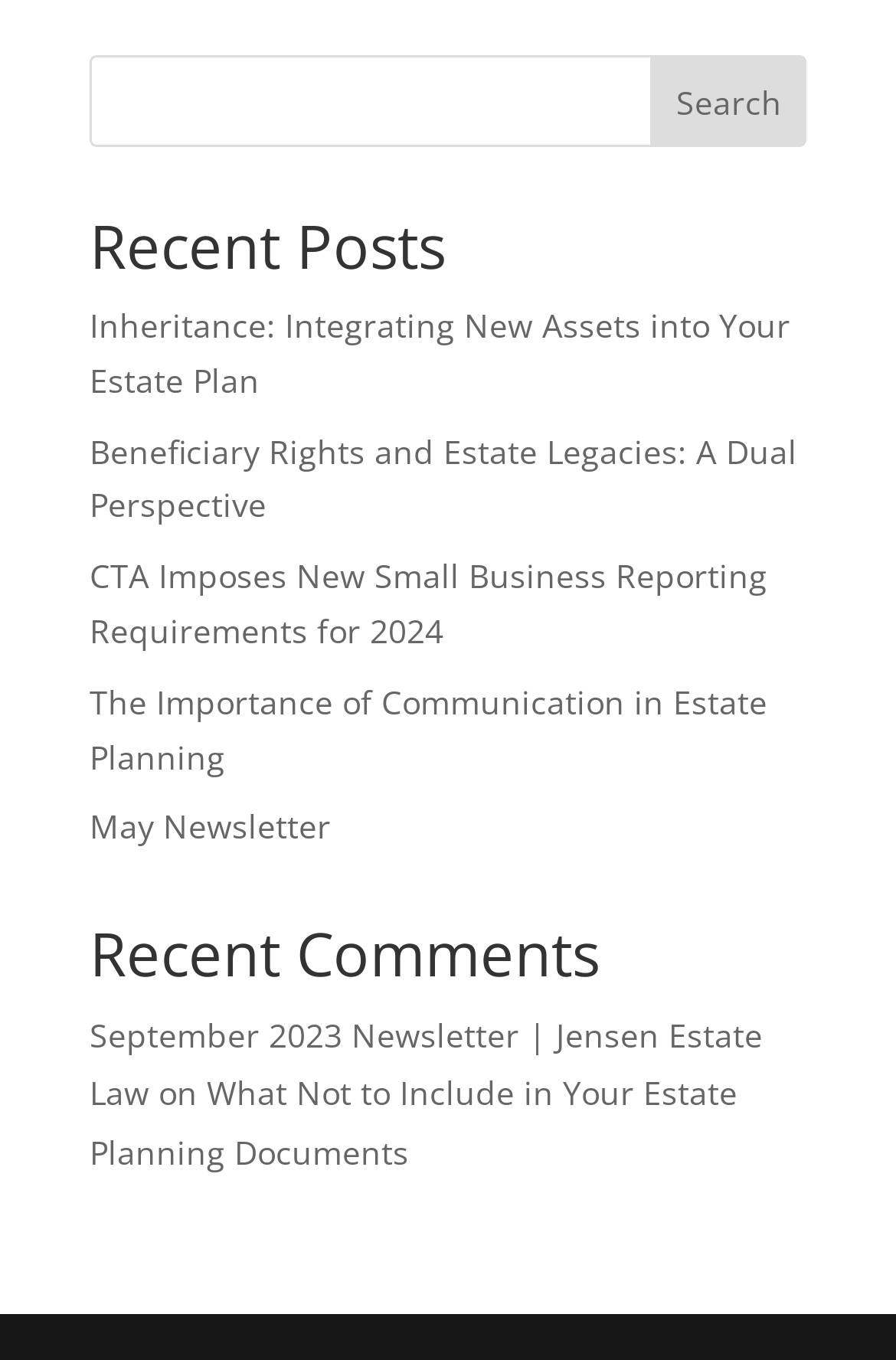Please find the bounding box coordinates in the format (top-left x, top-left y, bottom-right x, bottom-right y) for the given element description. Ensure the coordinates are floating point numbers between 0 and 1. Description: May Newsletter

[0.1, 0.592, 0.369, 0.624]